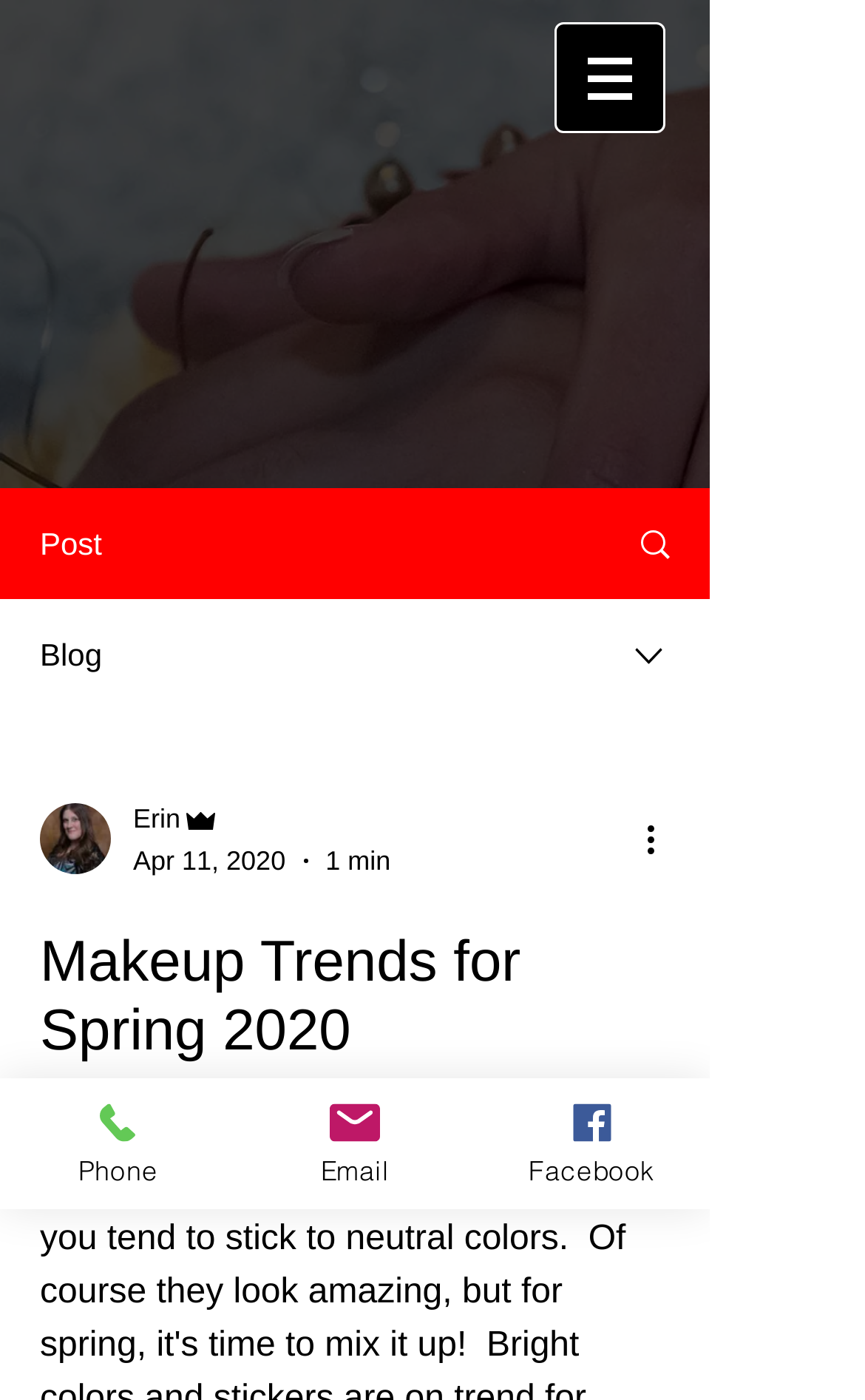What is the date of the post?
Provide a one-word or short-phrase answer based on the image.

Apr 11, 2020